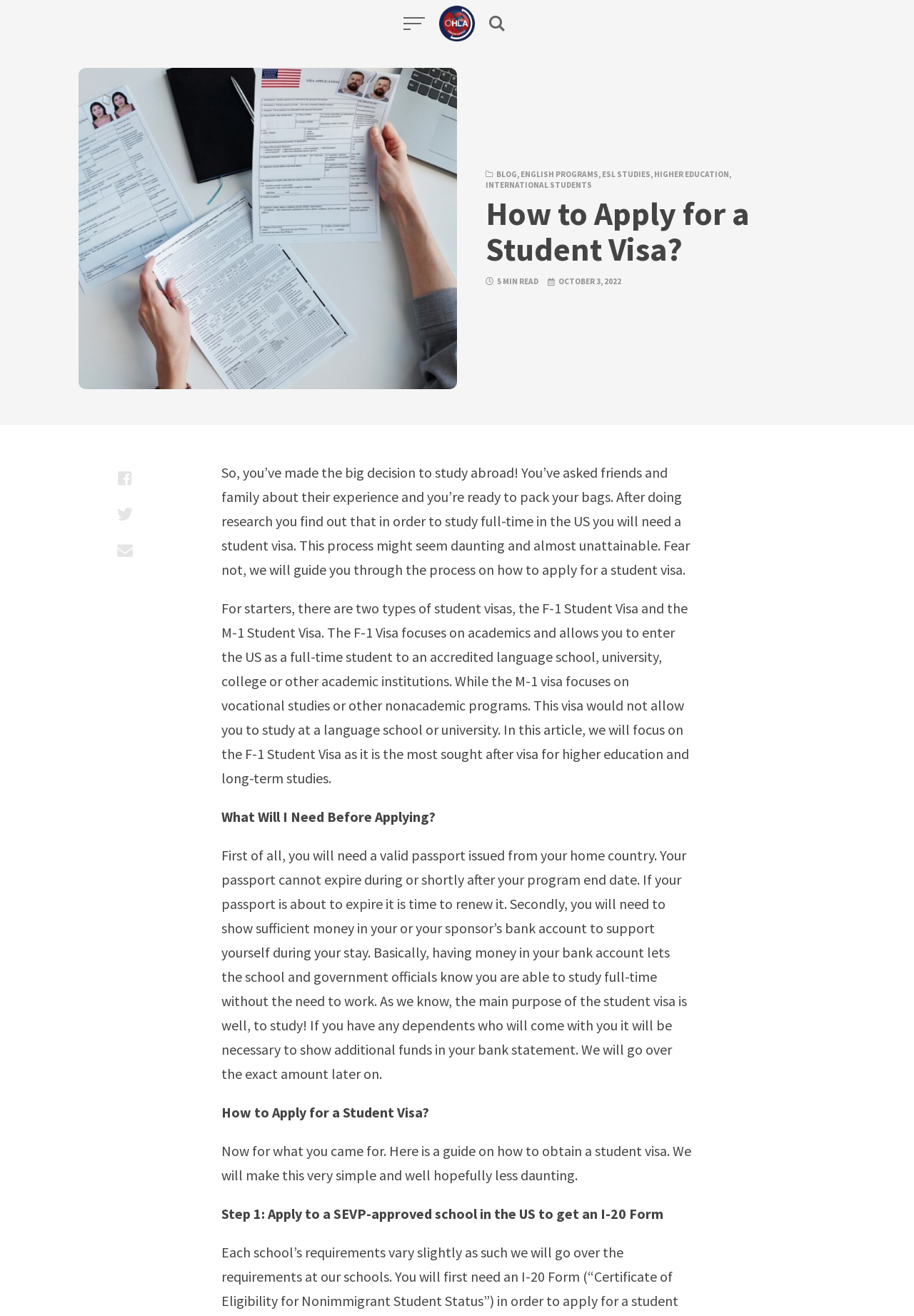What is the purpose of the student visa? Based on the screenshot, please respond with a single word or phrase.

To study